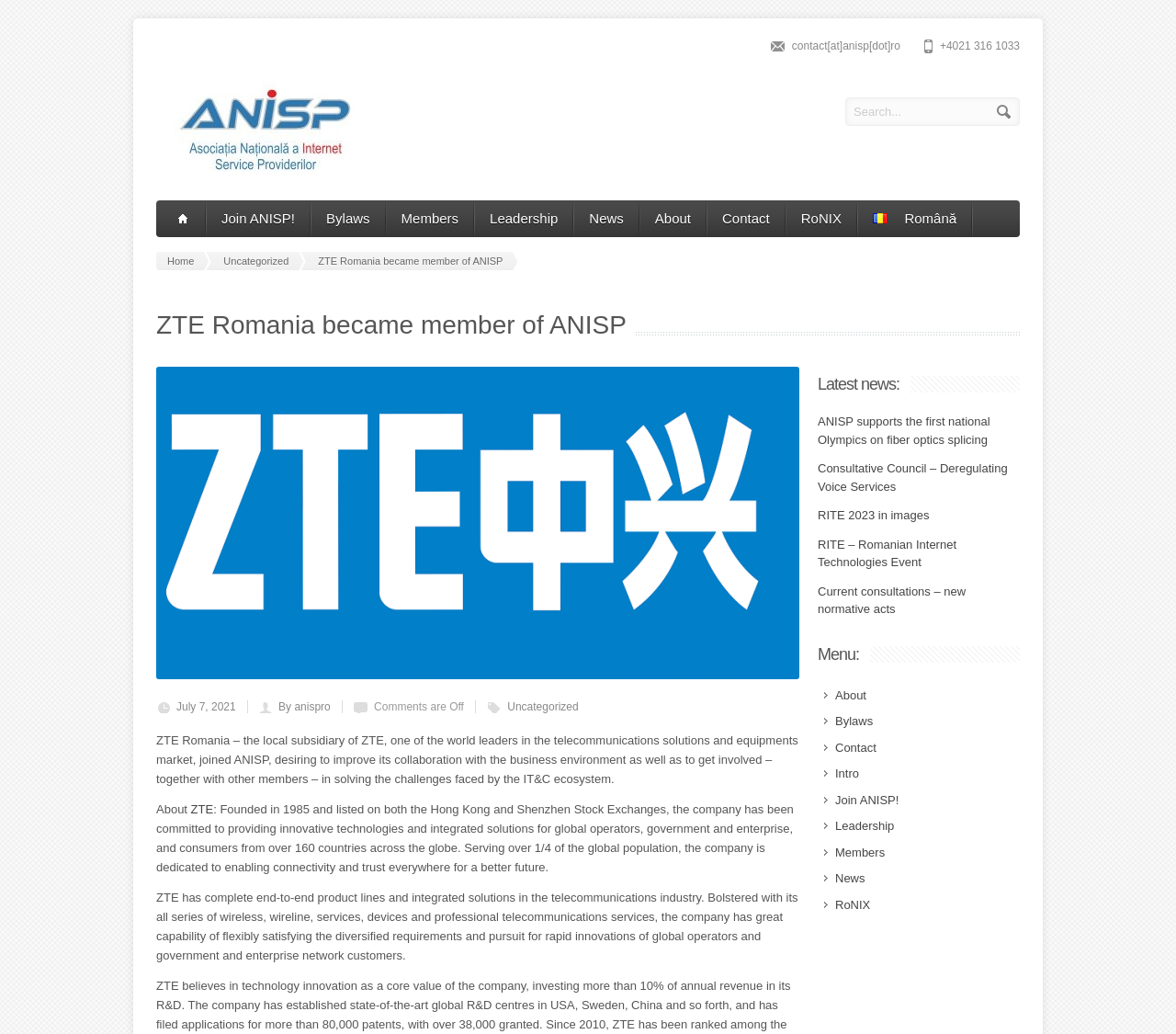Please determine the bounding box coordinates of the area that needs to be clicked to complete this task: 'Read about ZTE Romania'. The coordinates must be four float numbers between 0 and 1, formatted as [left, top, right, bottom].

[0.133, 0.776, 0.162, 0.789]